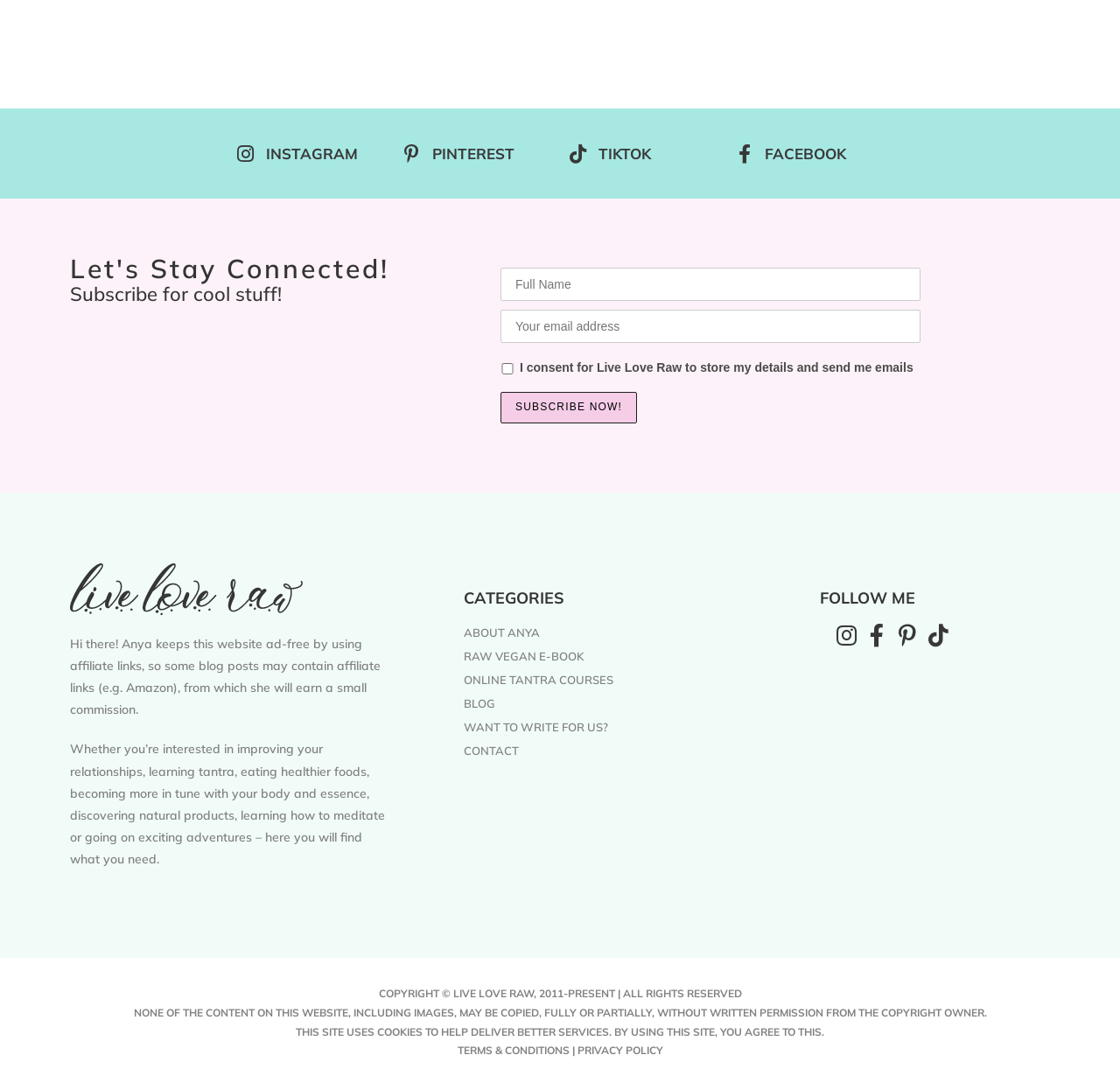Can you specify the bounding box coordinates of the area that needs to be clicked to fulfill the following instruction: "Write for us"?

[0.414, 0.671, 0.633, 0.688]